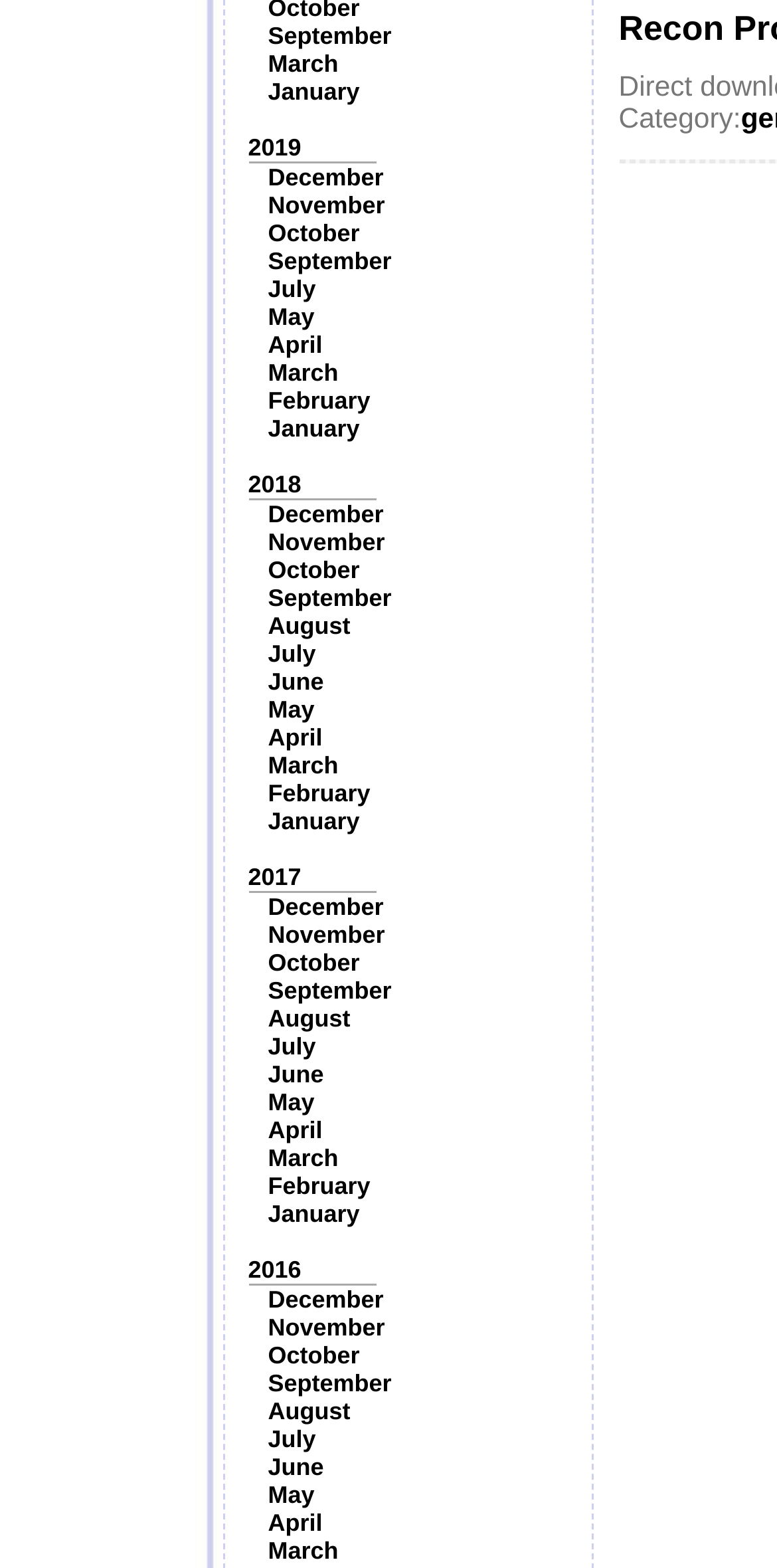Given the element description, predict the bounding box coordinates in the format (top-left x, top-left y, bottom-right x, bottom-right y). Make sure all values are between 0 and 1. Here is the element description: September

[0.345, 0.014, 0.504, 0.032]